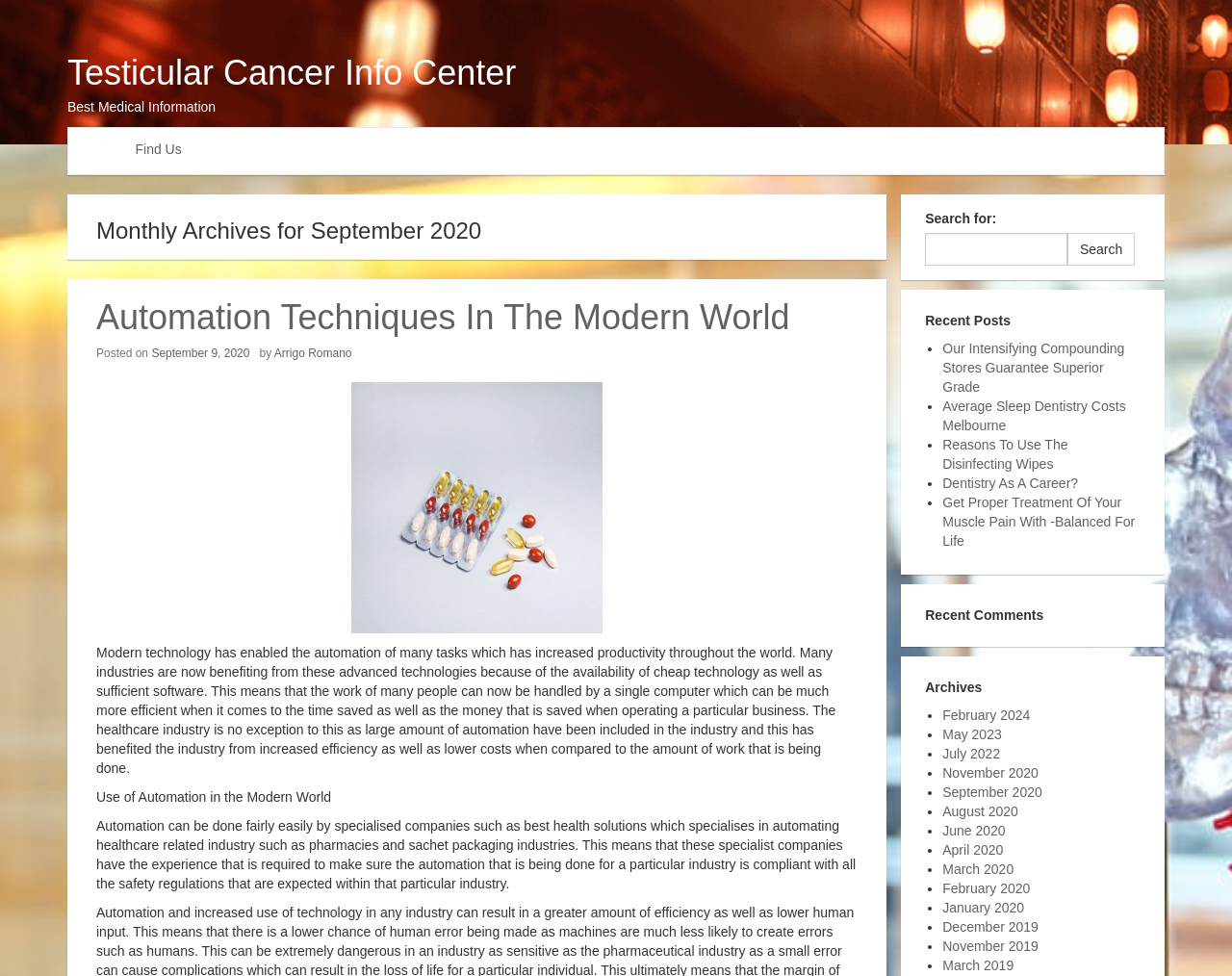How many archives are listed?
We need a detailed and exhaustive answer to the question. Please elaborate.

I counted the number of links under the 'Archives' heading, and there are 17 links listed, each representing a different month.